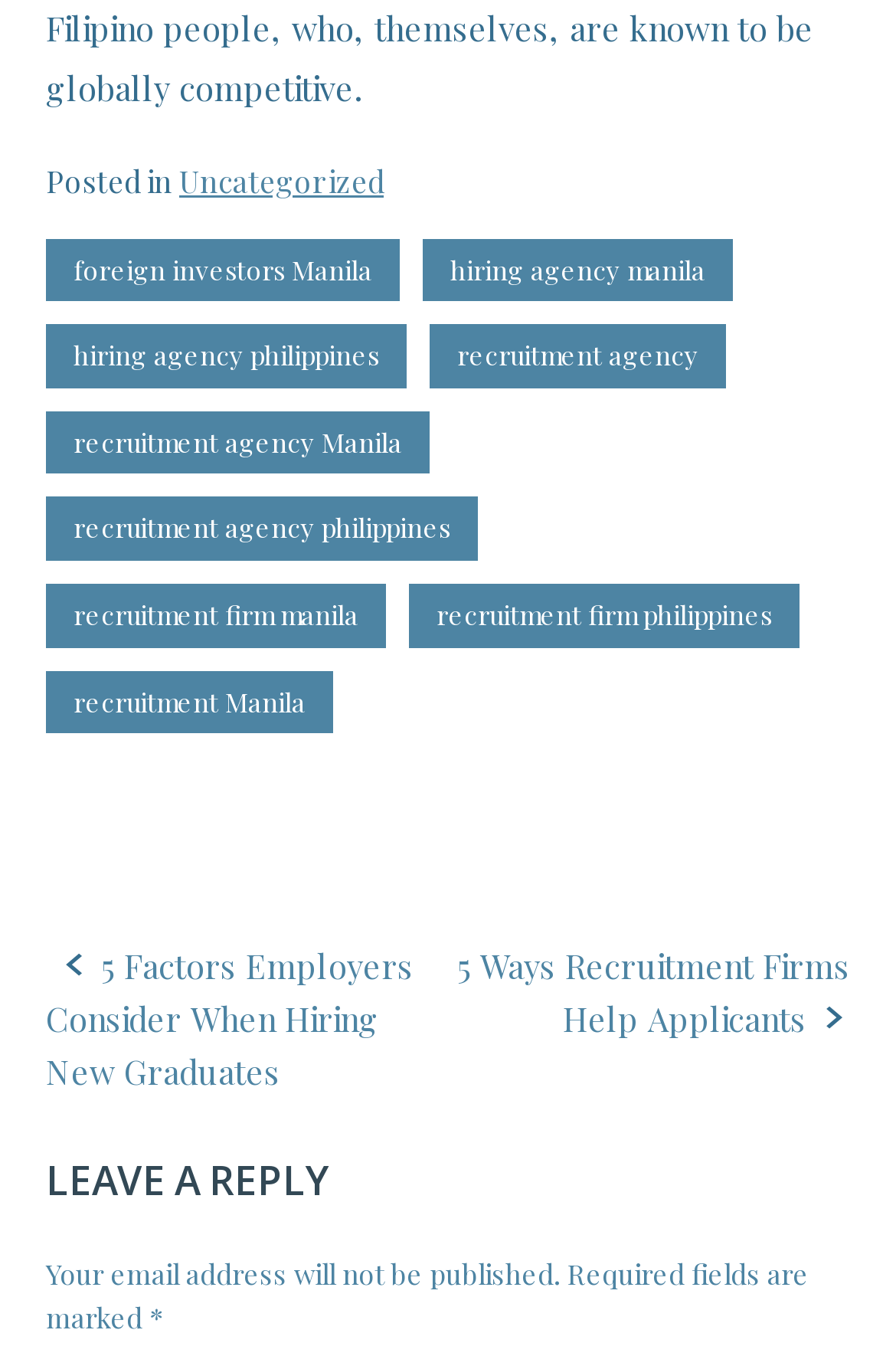How many static text elements are in the reply section?
Provide a detailed answer to the question, using the image to inform your response.

I counted the number of static text elements in the reply section, which are 'Your email address will not be published.', 'Required fields are marked', and '*'.